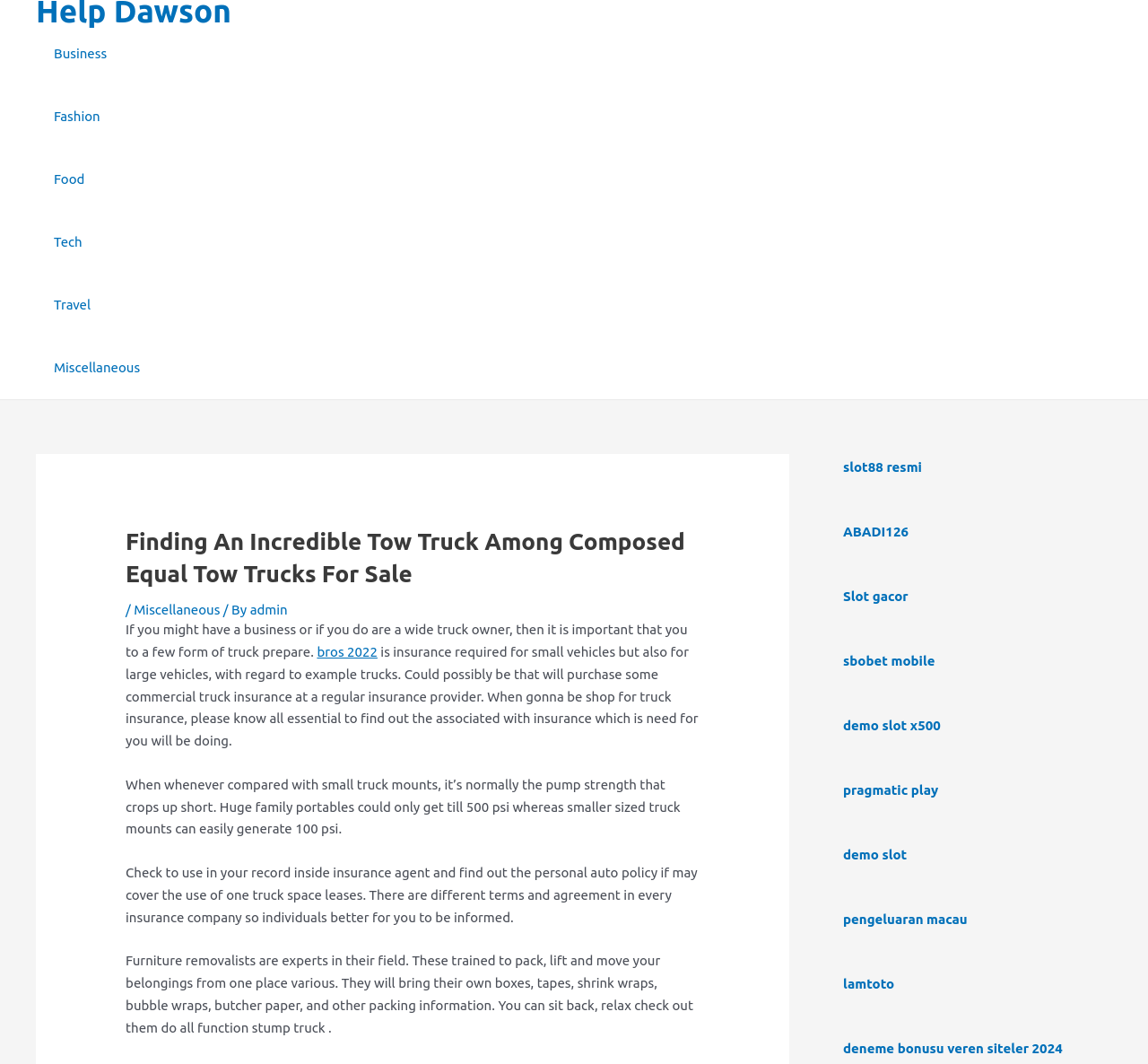What is the limitation of huge family portables?
Your answer should be a single word or phrase derived from the screenshot.

Pump strength